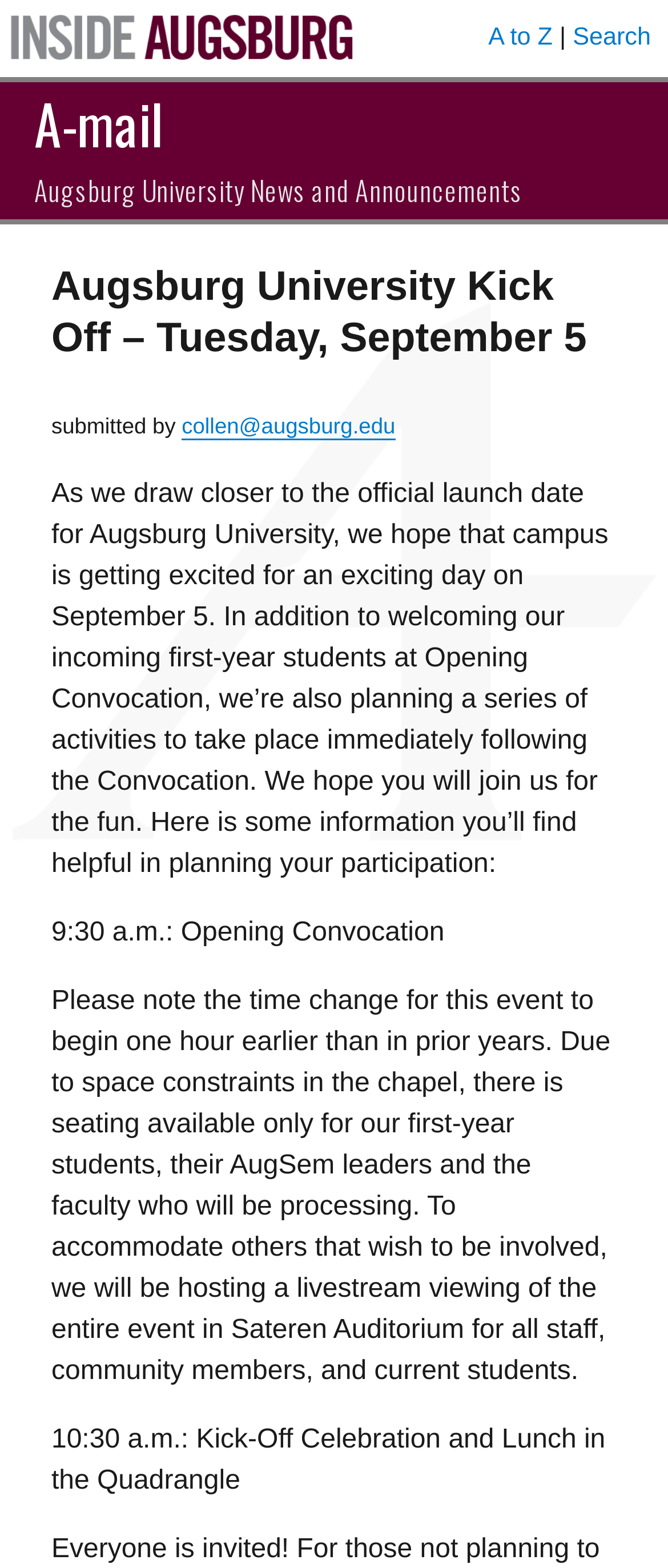Answer the question below with a single word or a brief phrase: 
Where will the Kick-Off Celebration and Lunch take place?

Quadrangle